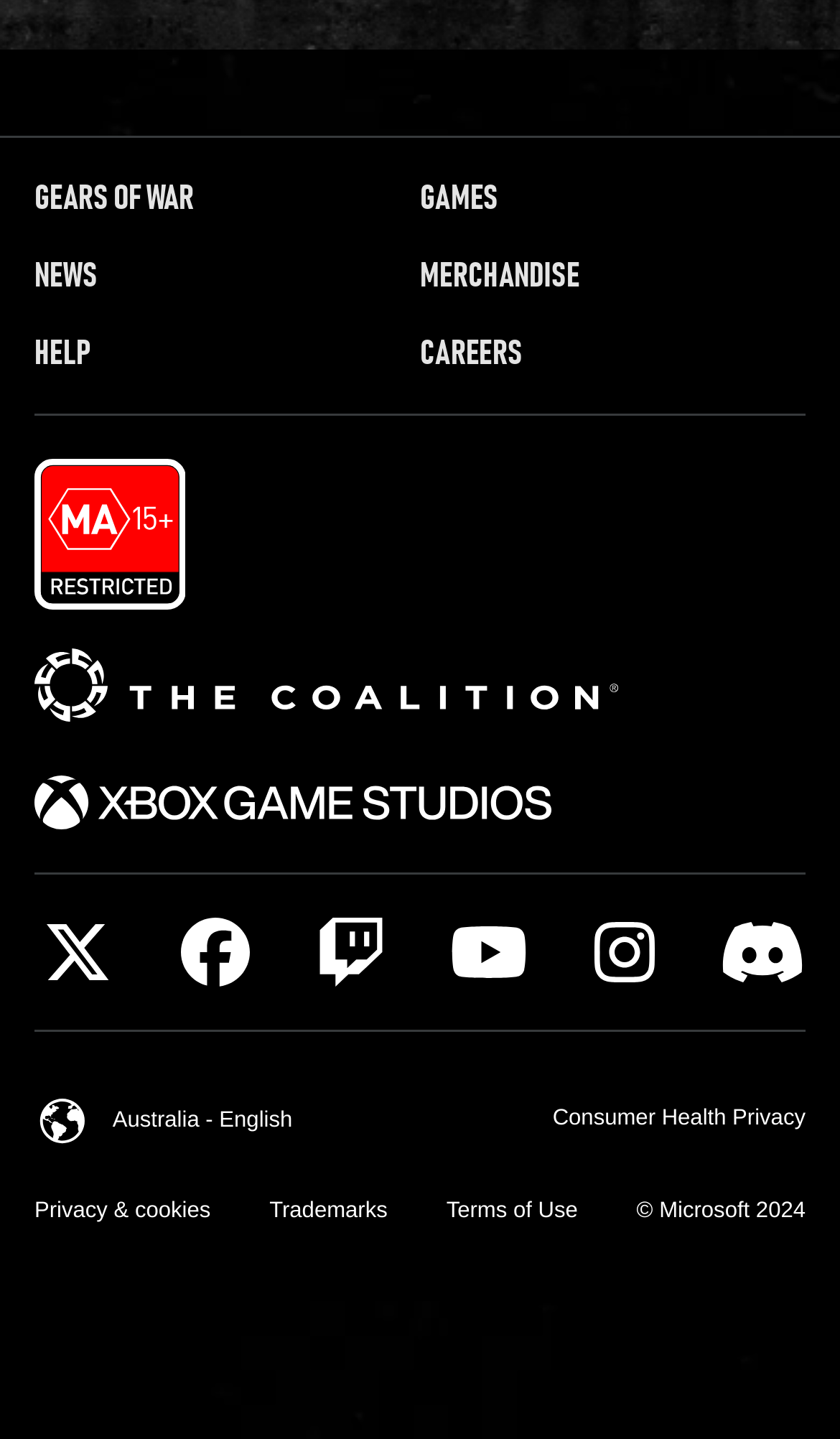Locate the bounding box coordinates of the item that should be clicked to fulfill the instruction: "Visit The Coalition Studio".

[0.041, 0.45, 0.737, 0.501]